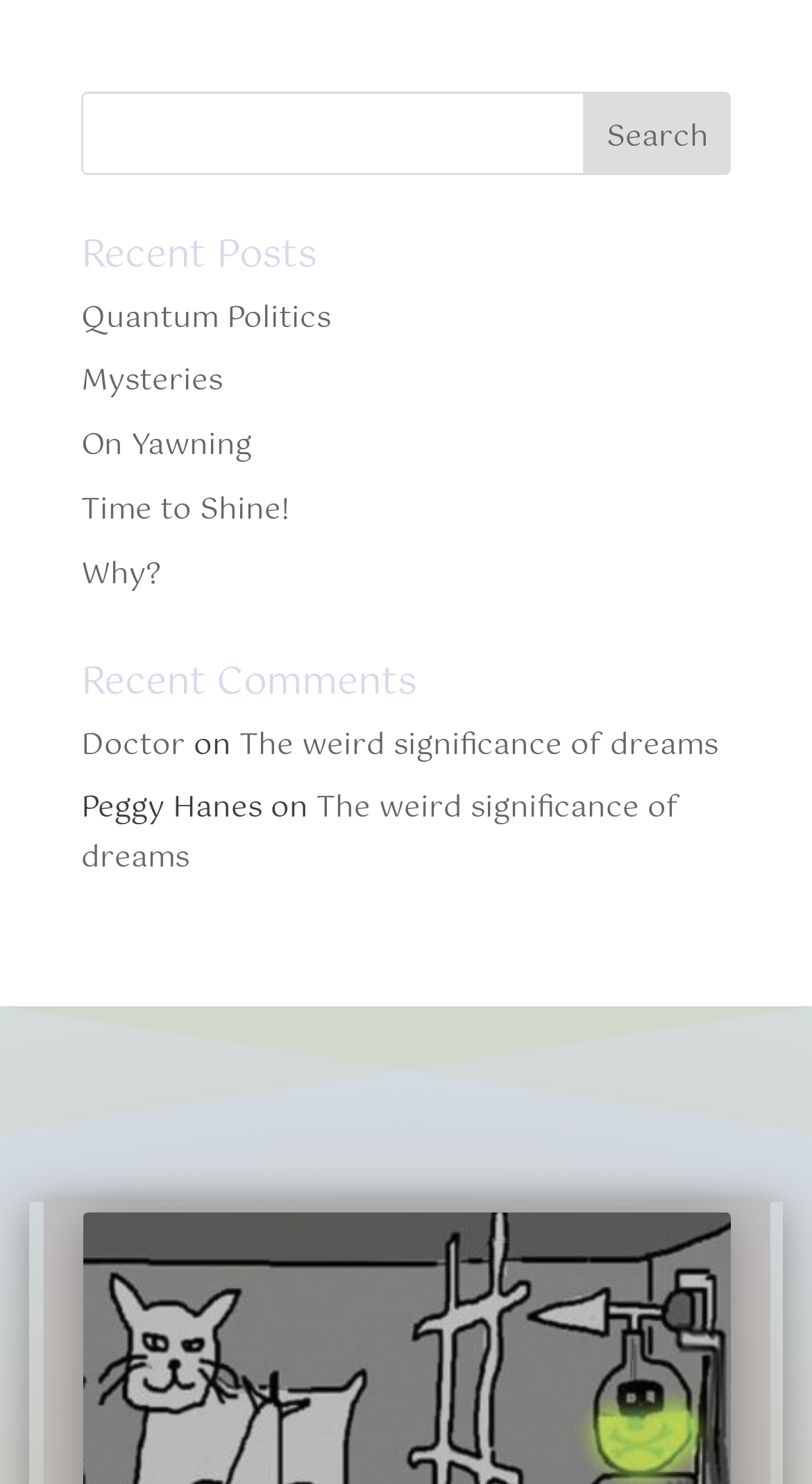Please identify the bounding box coordinates of the area that needs to be clicked to fulfill the following instruction: "search for something."

[0.1, 0.061, 0.9, 0.117]